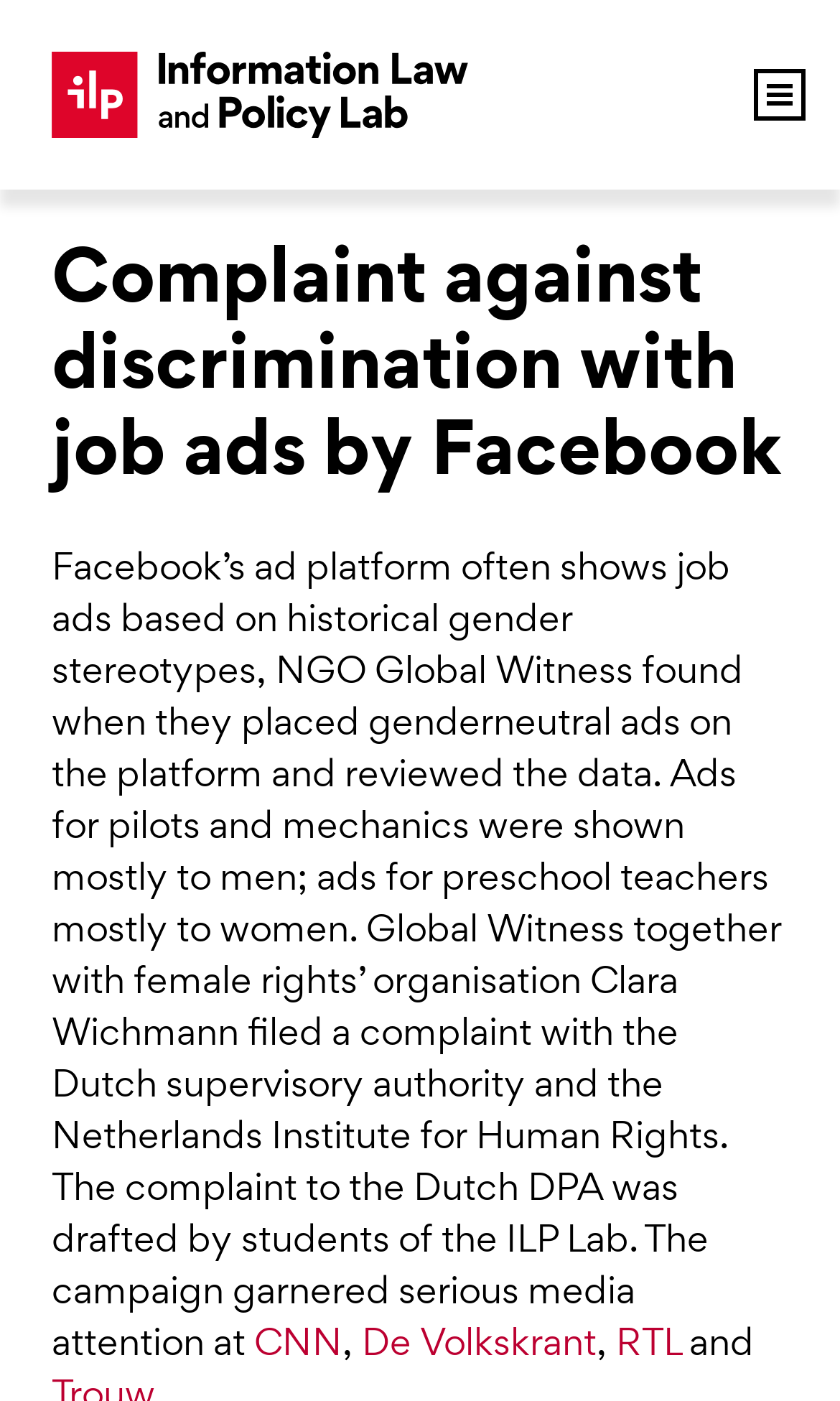What is the name of the lab that drafted the complaint?
Please give a detailed and elaborate answer to the question.

The text states that the complaint to the Dutch DPA was drafted by students of the ILP Lab, which is also mentioned in the header as 'ILP Lab'.